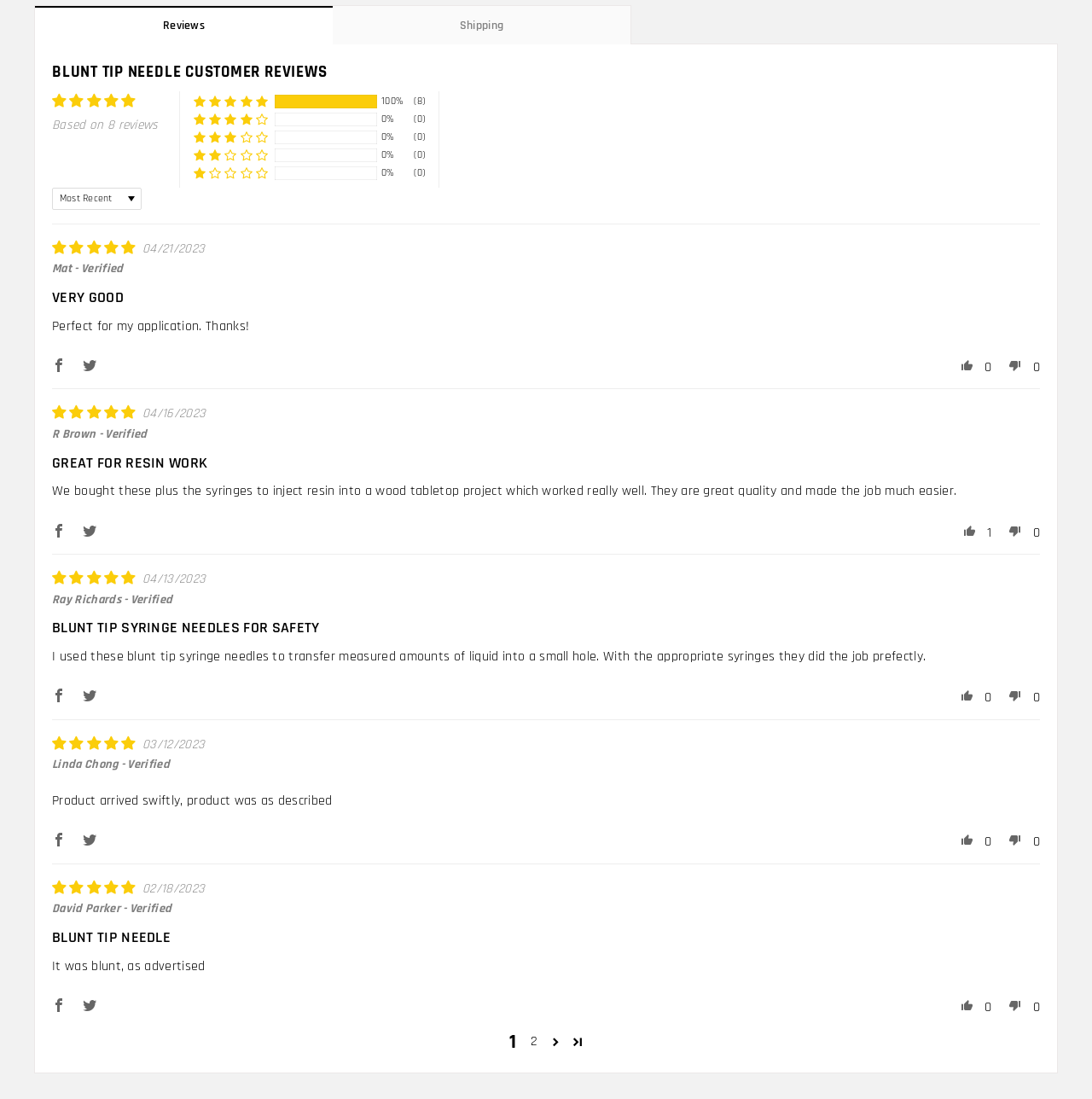Given the description of a UI element: "parent_node: 12 aria-label="Page 2"", identify the bounding box coordinates of the matching element in the webpage screenshot.

[0.519, 0.938, 0.54, 0.958]